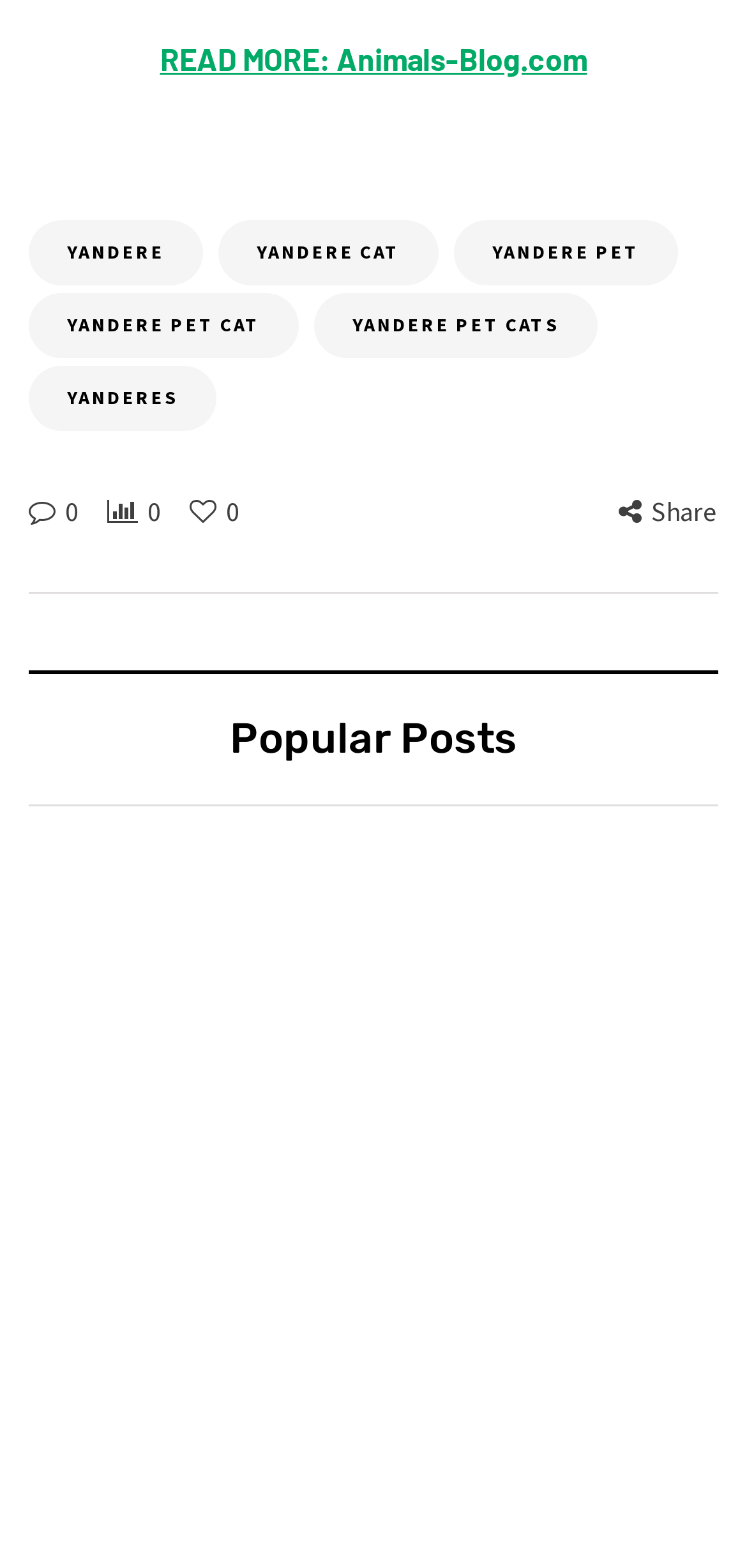Please locate the bounding box coordinates of the element that should be clicked to complete the given instruction: "Visit YANDERE page".

[0.038, 0.14, 0.272, 0.182]